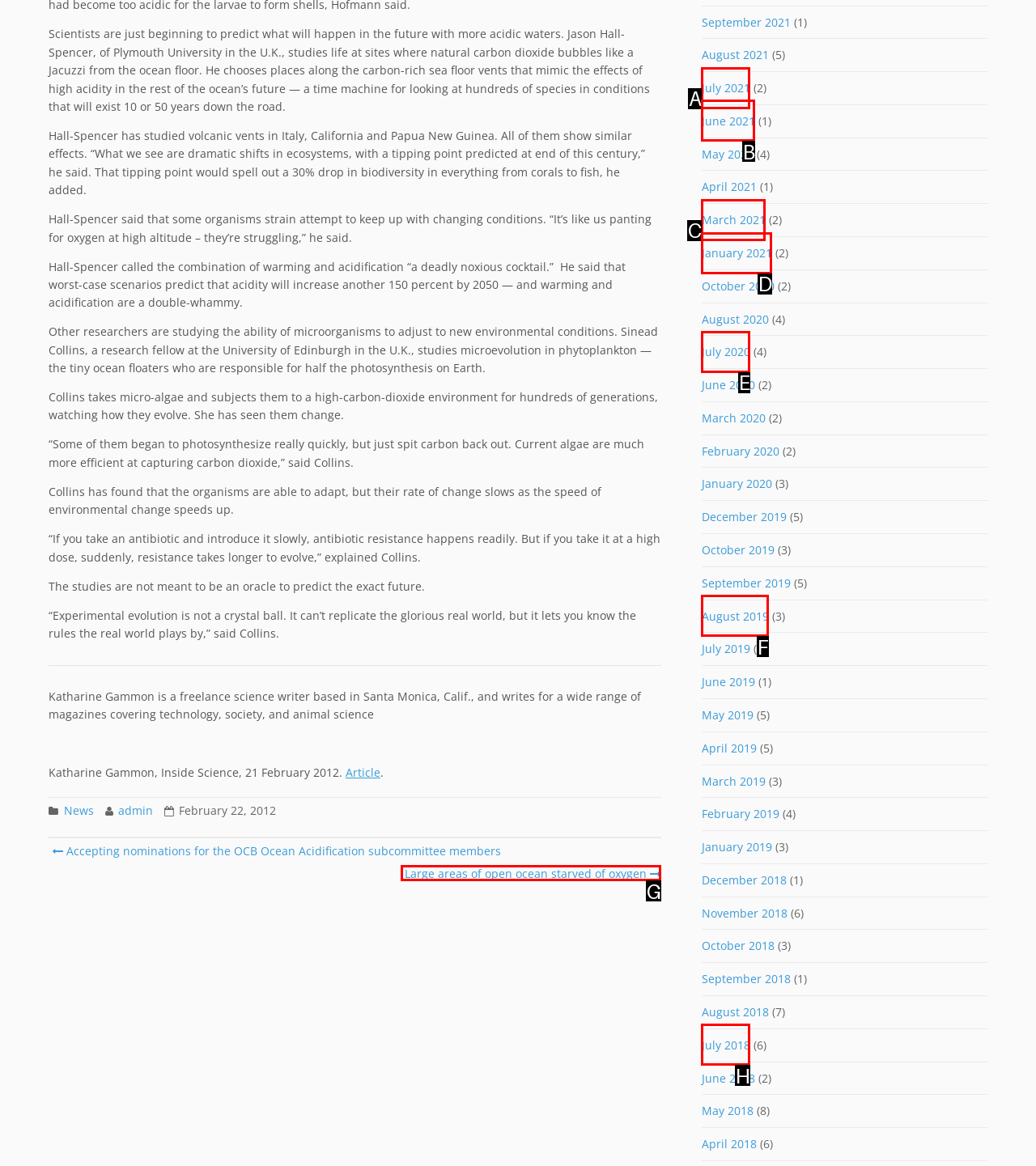Identify the letter of the option that best matches the following description: July 2018. Respond with the letter directly.

H